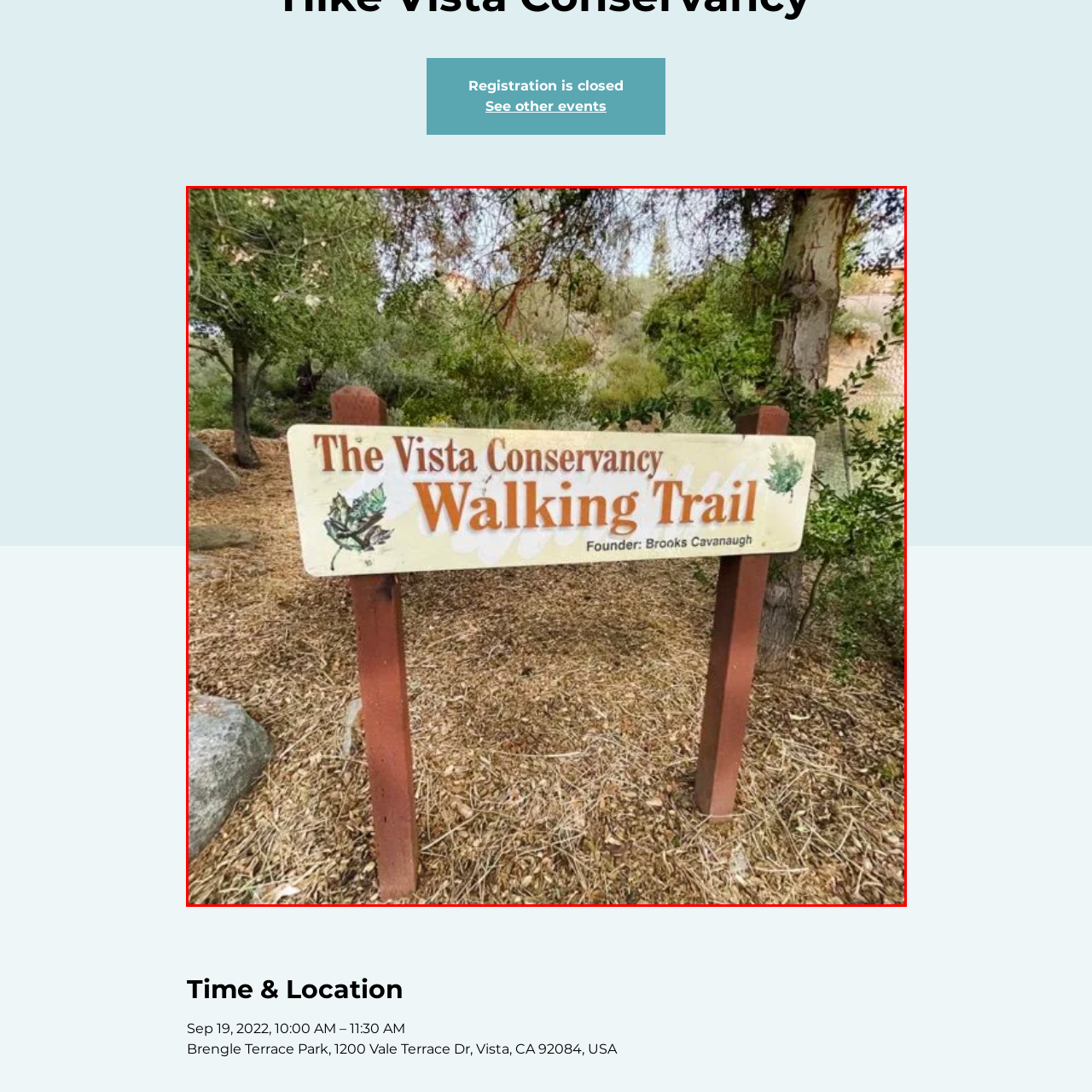Take a close look at the image outlined in red and answer the ensuing question with a single word or phrase:
Who is attributed to founding the trail?

Brooks Cavanaugh